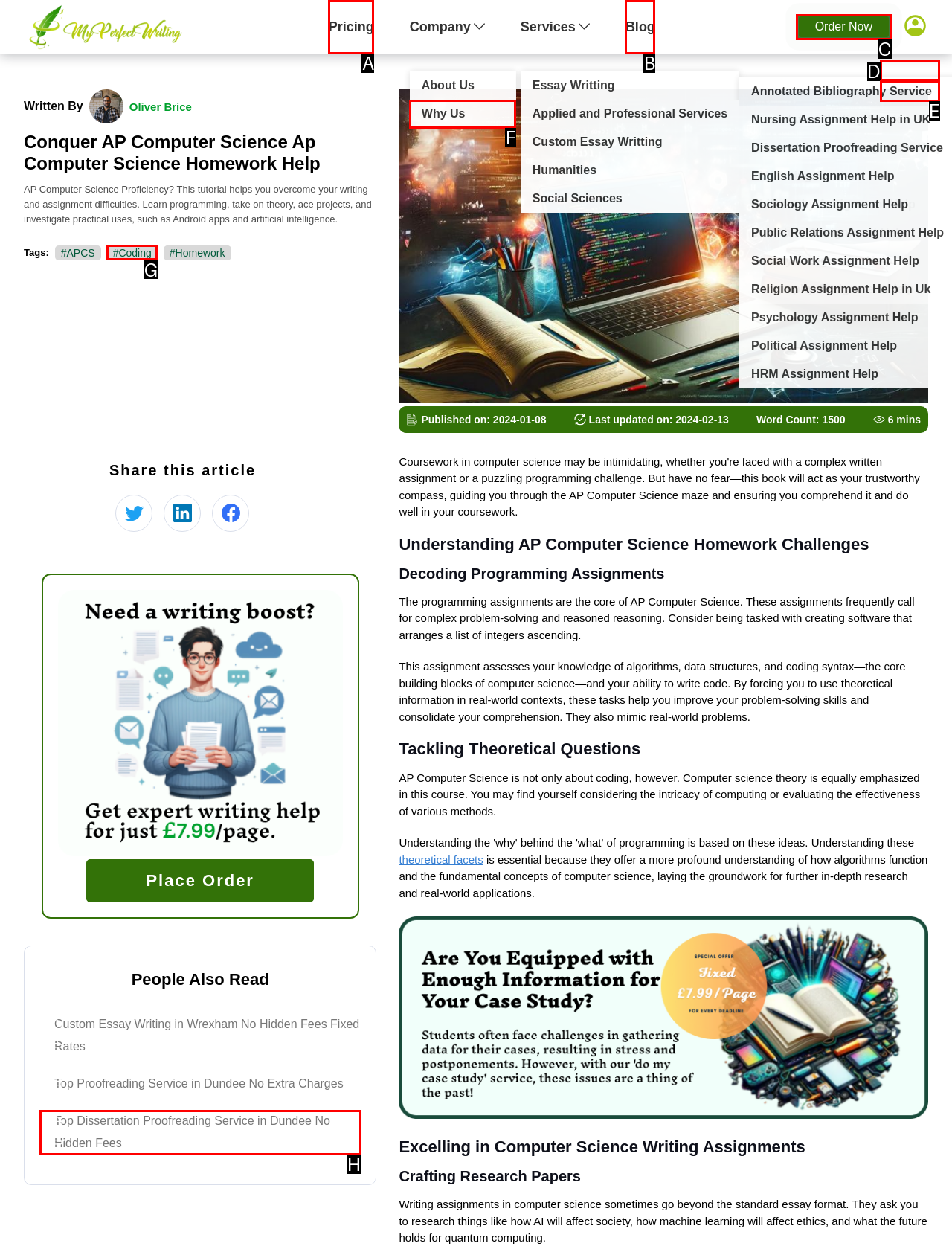Which lettered UI element aligns with this description: Blog
Provide your answer using the letter from the available choices.

B